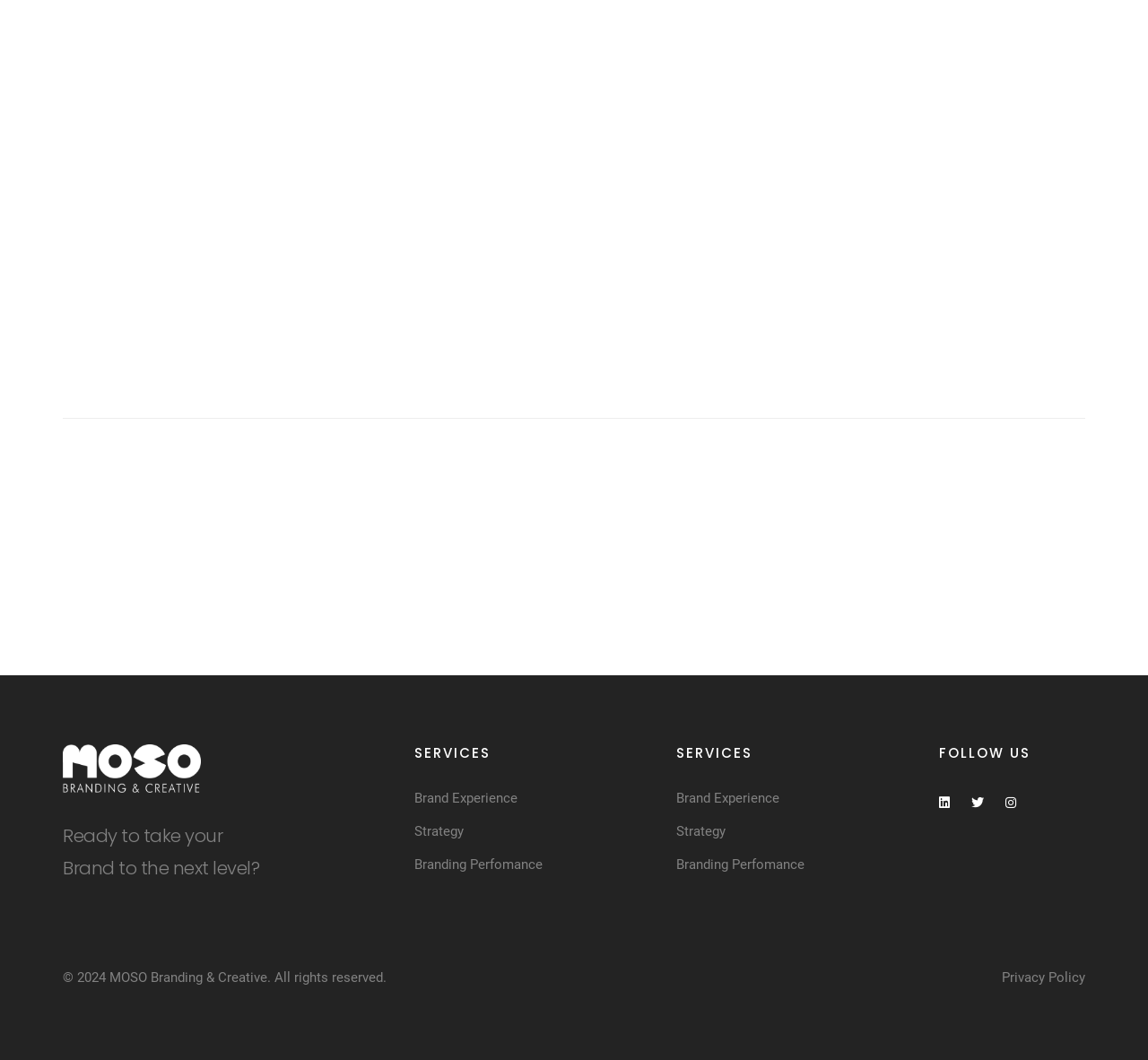Bounding box coordinates must be specified in the format (top-left x, top-left y, bottom-right x, bottom-right y). All values should be floating point numbers between 0 and 1. What are the bounding box coordinates of the UI element described as: alt="MOSO Branding & Creative"

[0.055, 0.717, 0.175, 0.732]